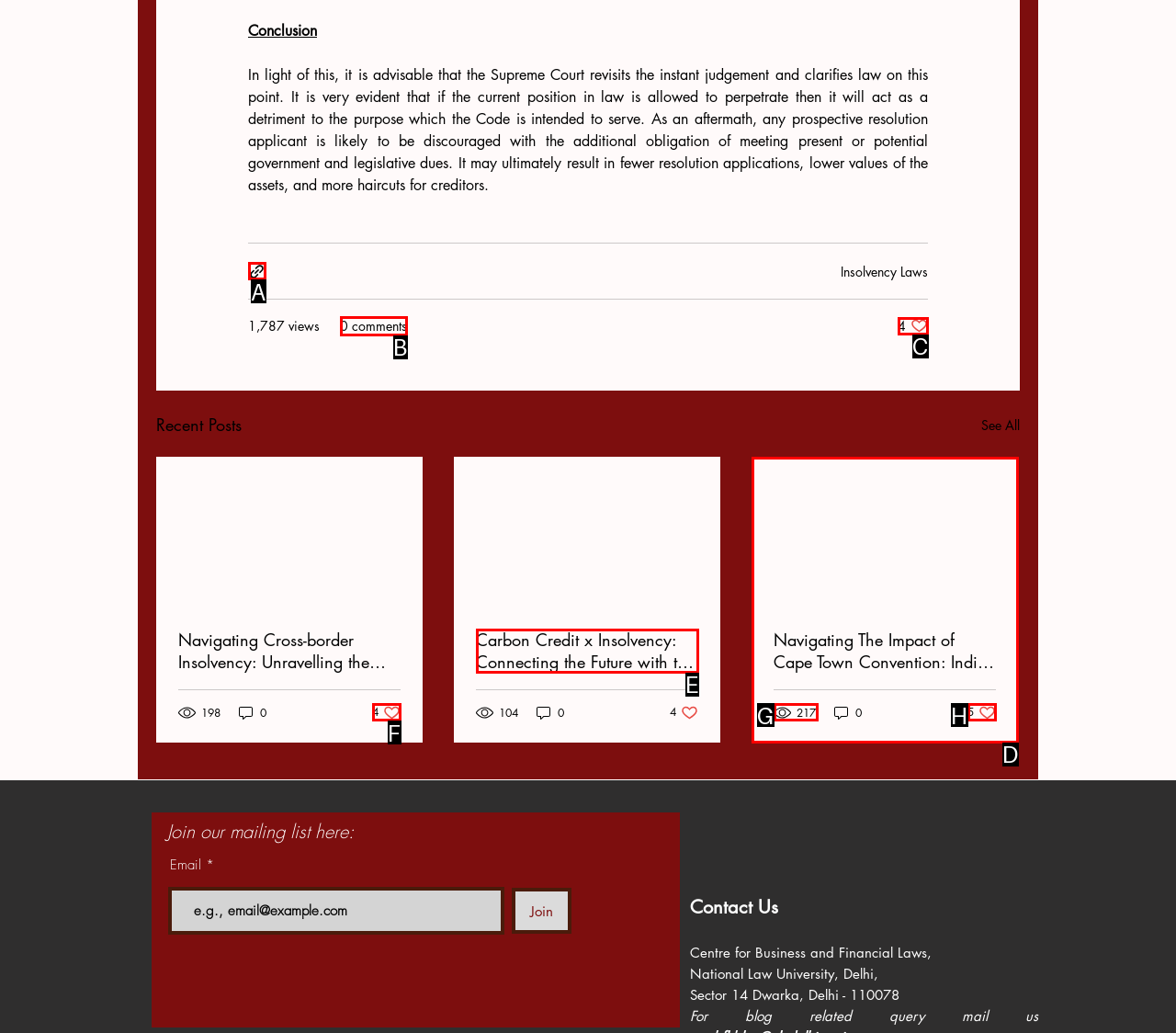Select the proper HTML element to perform the given task: Click the 'Share via link' button Answer with the corresponding letter from the provided choices.

A